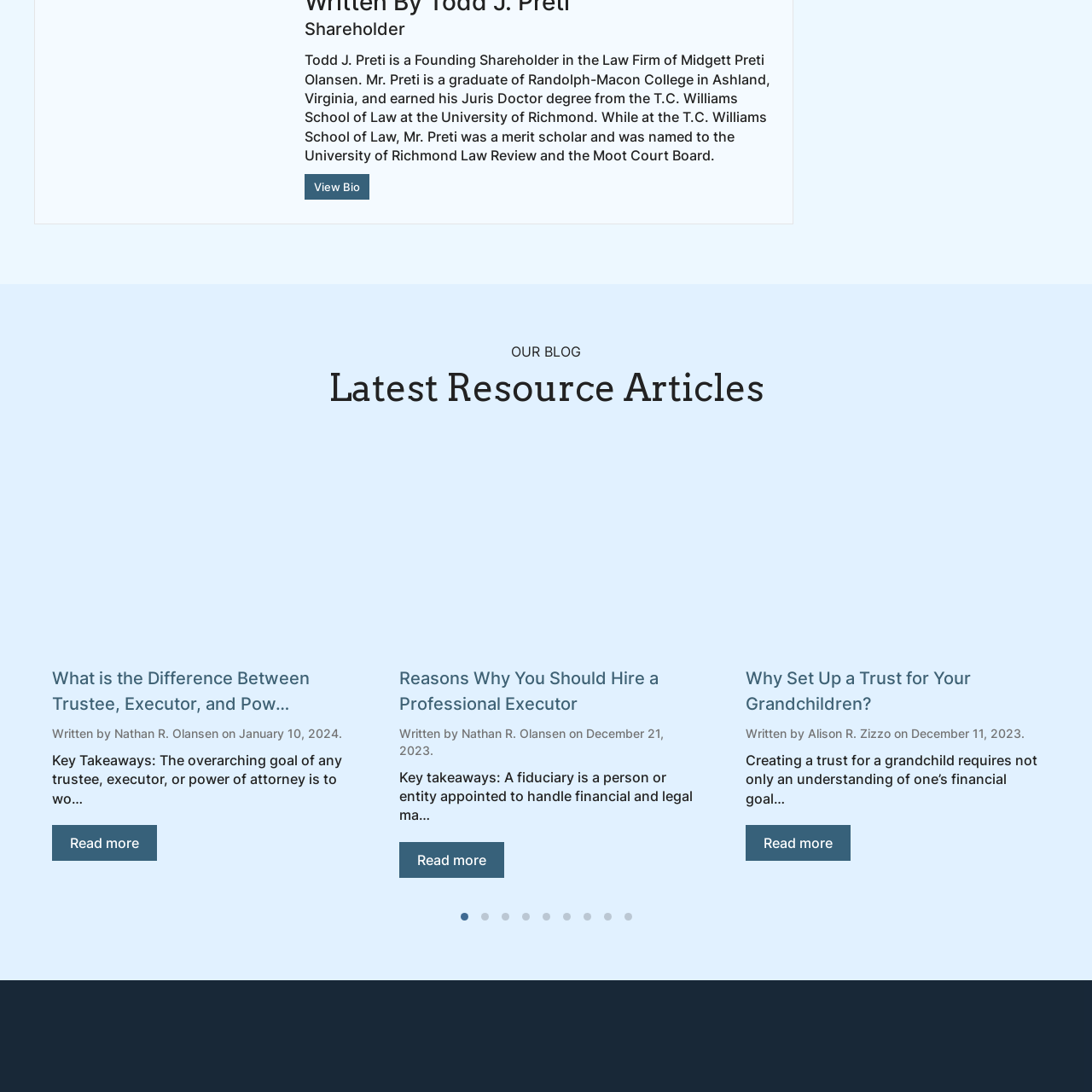What is the person providing to the couple?
Please closely examine the image within the red bounding box and provide a detailed answer based on the visual information.

The image shows the person, likely a professional, holding or providing paperwork to the young couple, indicating that they are sharing important documents or information related to their consultation.